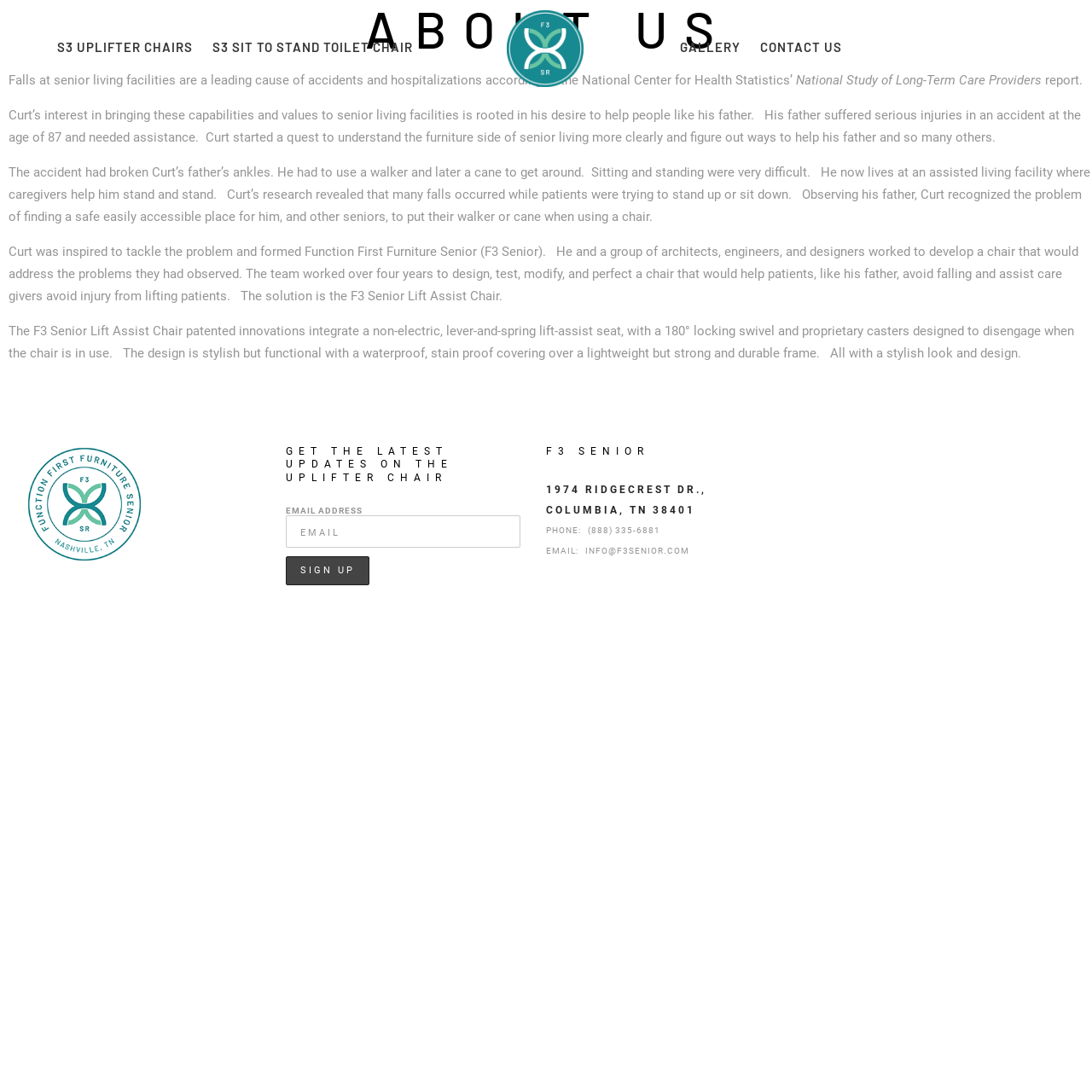Identify the bounding box coordinates of the clickable region necessary to fulfill the following instruction: "Click on the S3 UPLIFTER CHAIRS link". The bounding box coordinates should be four float numbers between 0 and 1, i.e., [left, top, right, bottom].

[0.044, 0.036, 0.184, 0.05]